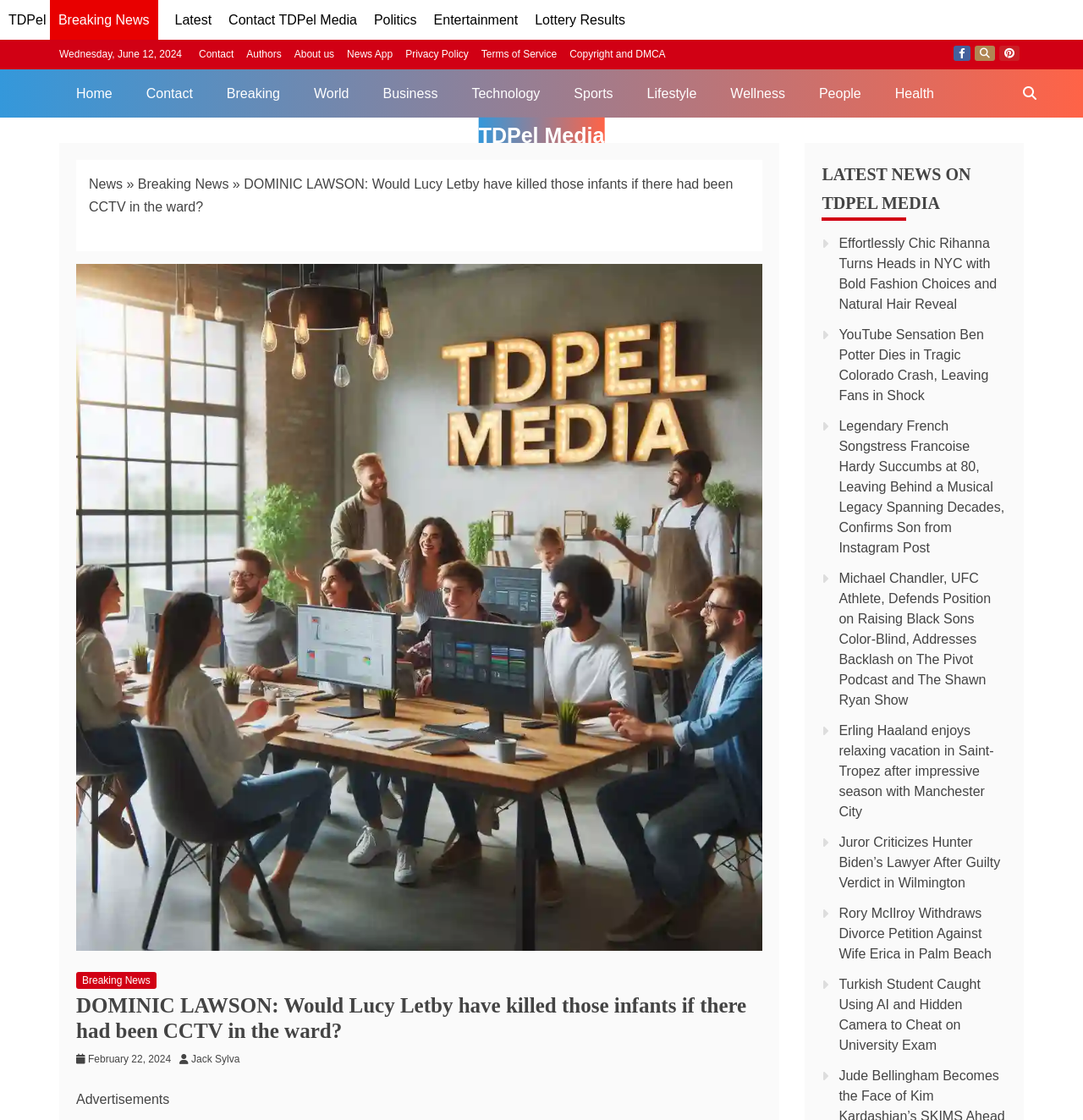Please respond to the question using a single word or phrase:
What is the category of the news article?

Breaking News